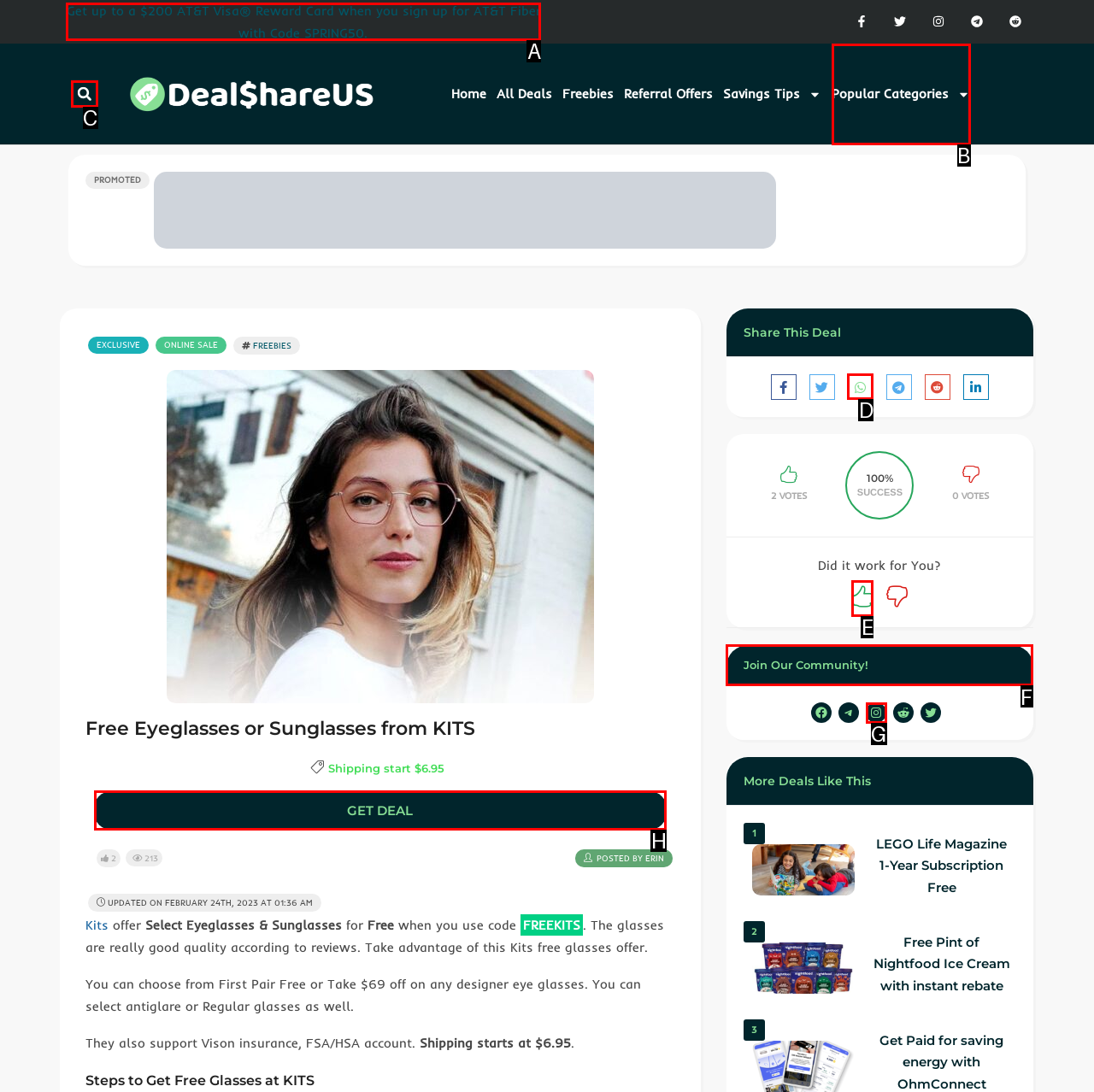Select the appropriate HTML element that needs to be clicked to execute the following task: Join the community. Respond with the letter of the option.

F